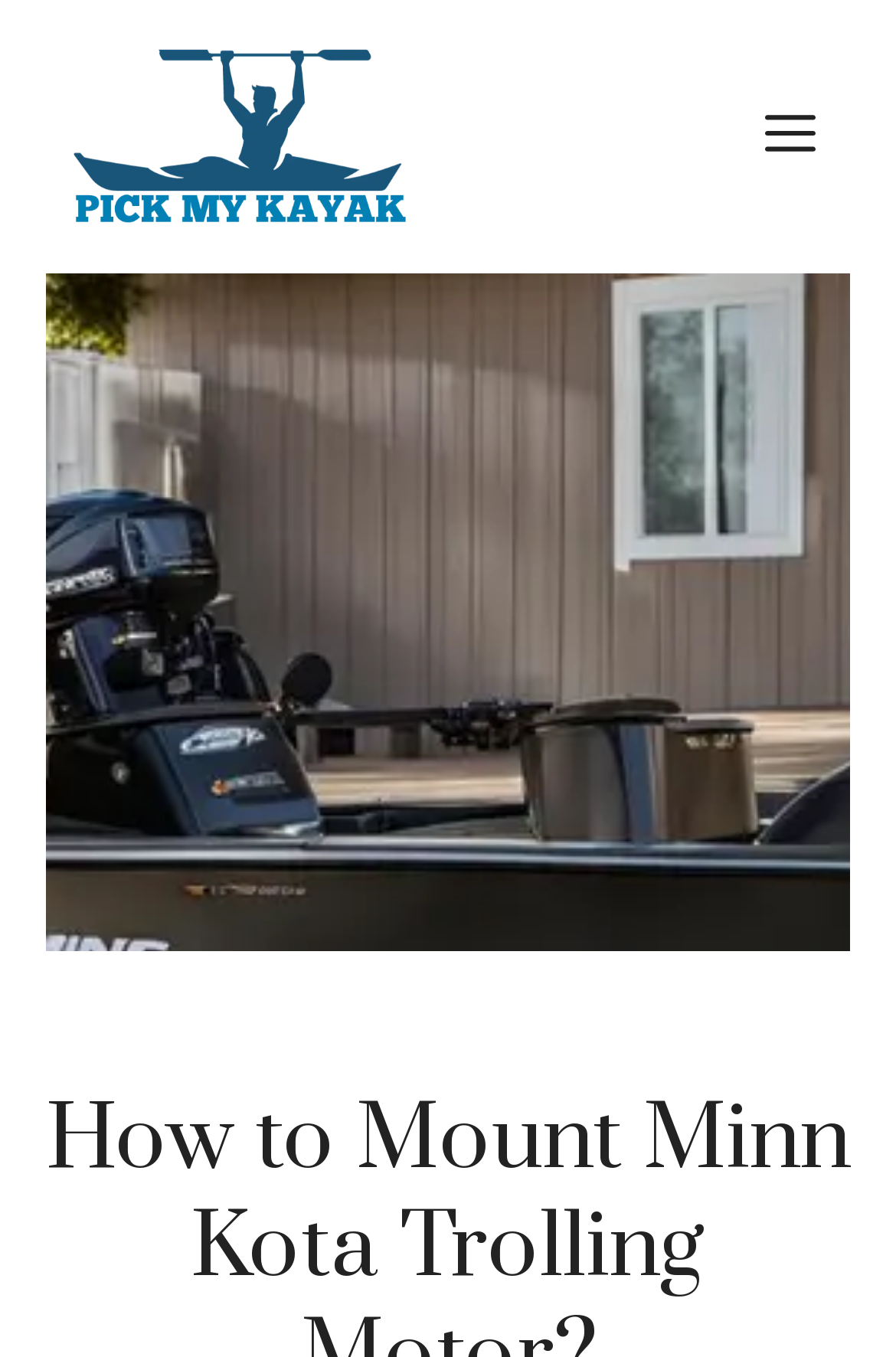Locate the UI element that matches the description Menu in the webpage screenshot. Return the bounding box coordinates in the format (top-left x, top-left y, bottom-right x, bottom-right y), with values ranging from 0 to 1.

[0.841, 0.067, 0.923, 0.135]